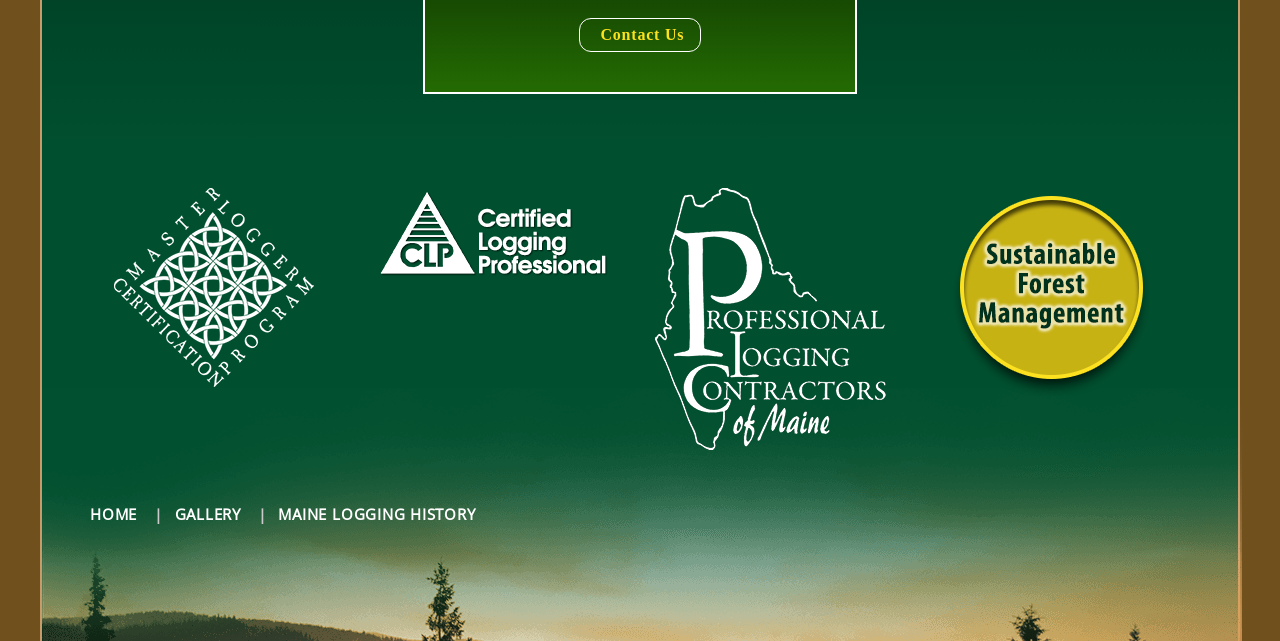Identify the bounding box coordinates of the element that should be clicked to fulfill this task: "View Master Logger Certification". The coordinates should be provided as four float numbers between 0 and 1, i.e., [left, top, right, bottom].

[0.089, 0.429, 0.246, 0.463]